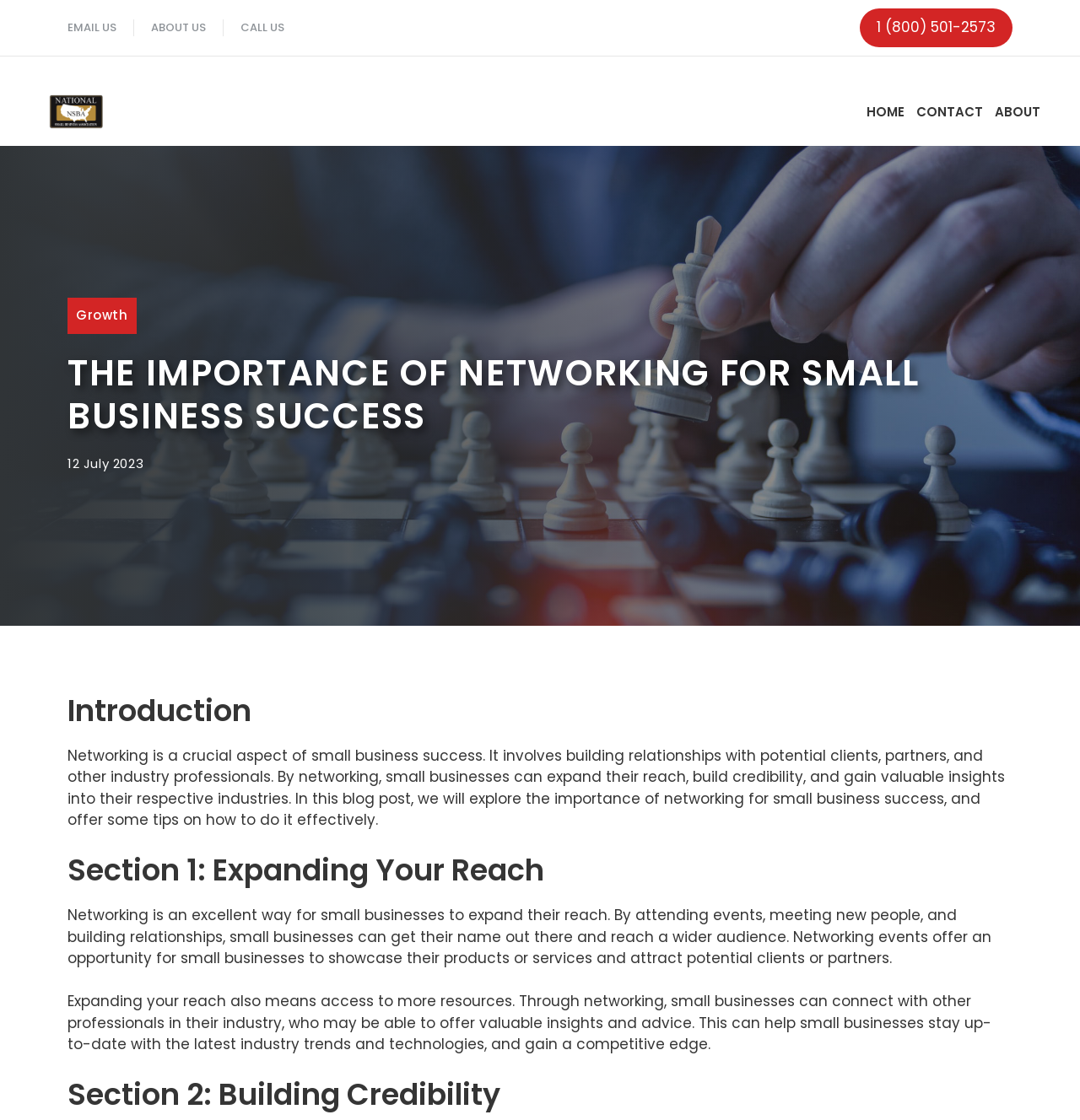Find the bounding box coordinates of the clickable area that will achieve the following instruction: "Explore the 'Growth' link".

[0.07, 0.274, 0.118, 0.289]